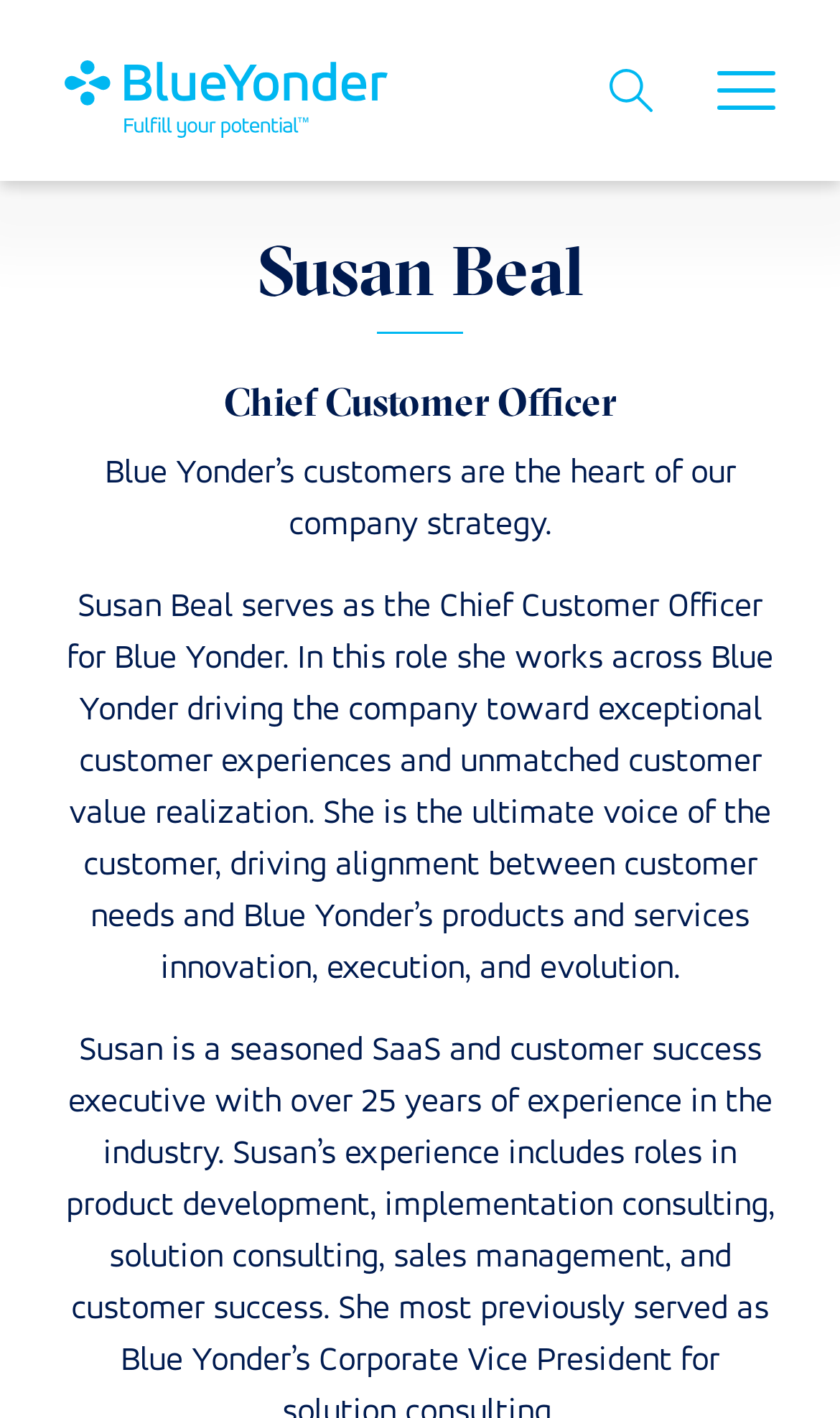Please find the bounding box coordinates (top-left x, top-left y, bottom-right x, bottom-right y) in the screenshot for the UI element described as follows: Home

[0.0, 0.03, 0.462, 0.098]